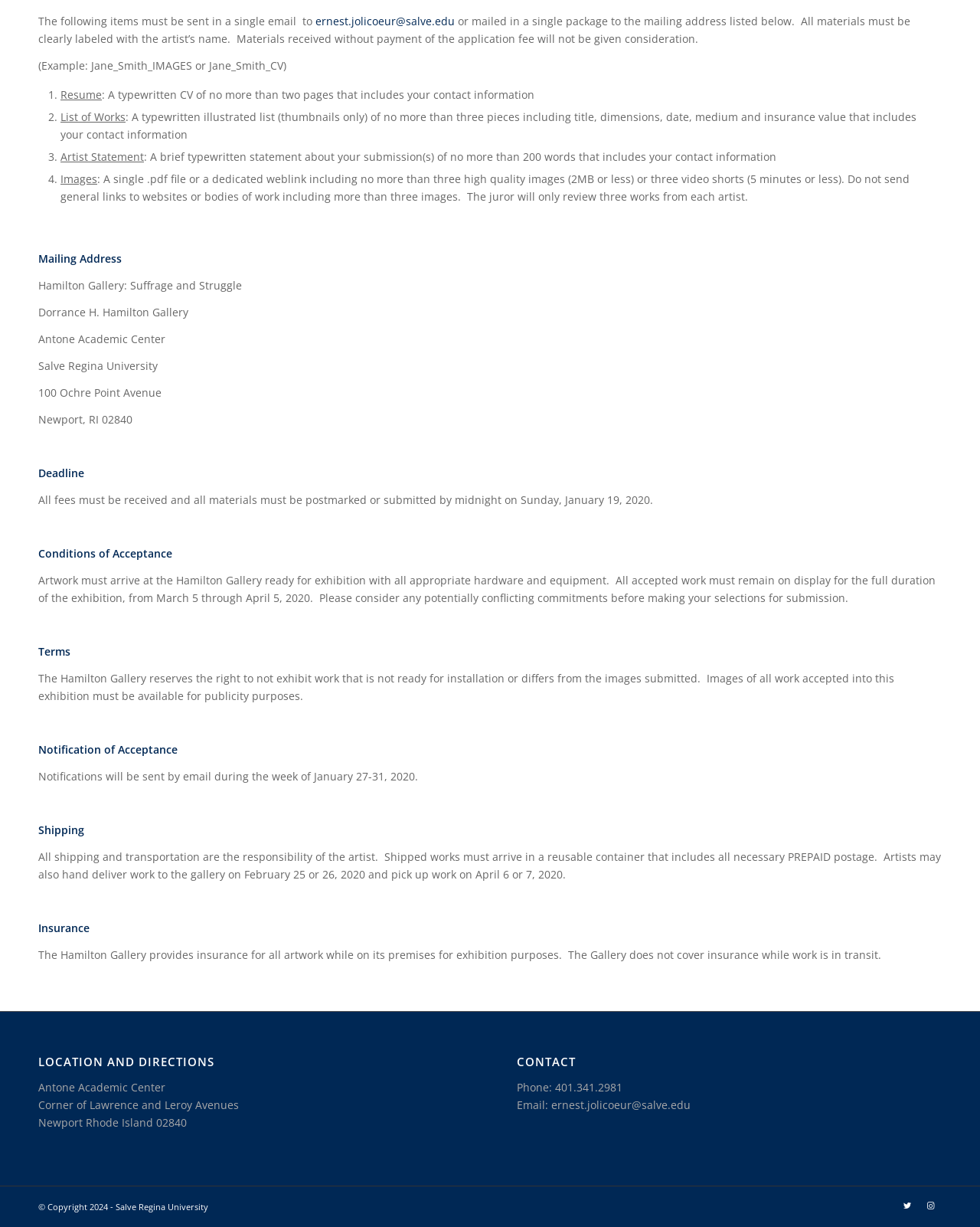Please respond to the question with a concise word or phrase:
What is the name of the gallery where the exhibition will be held?

Hamilton Gallery